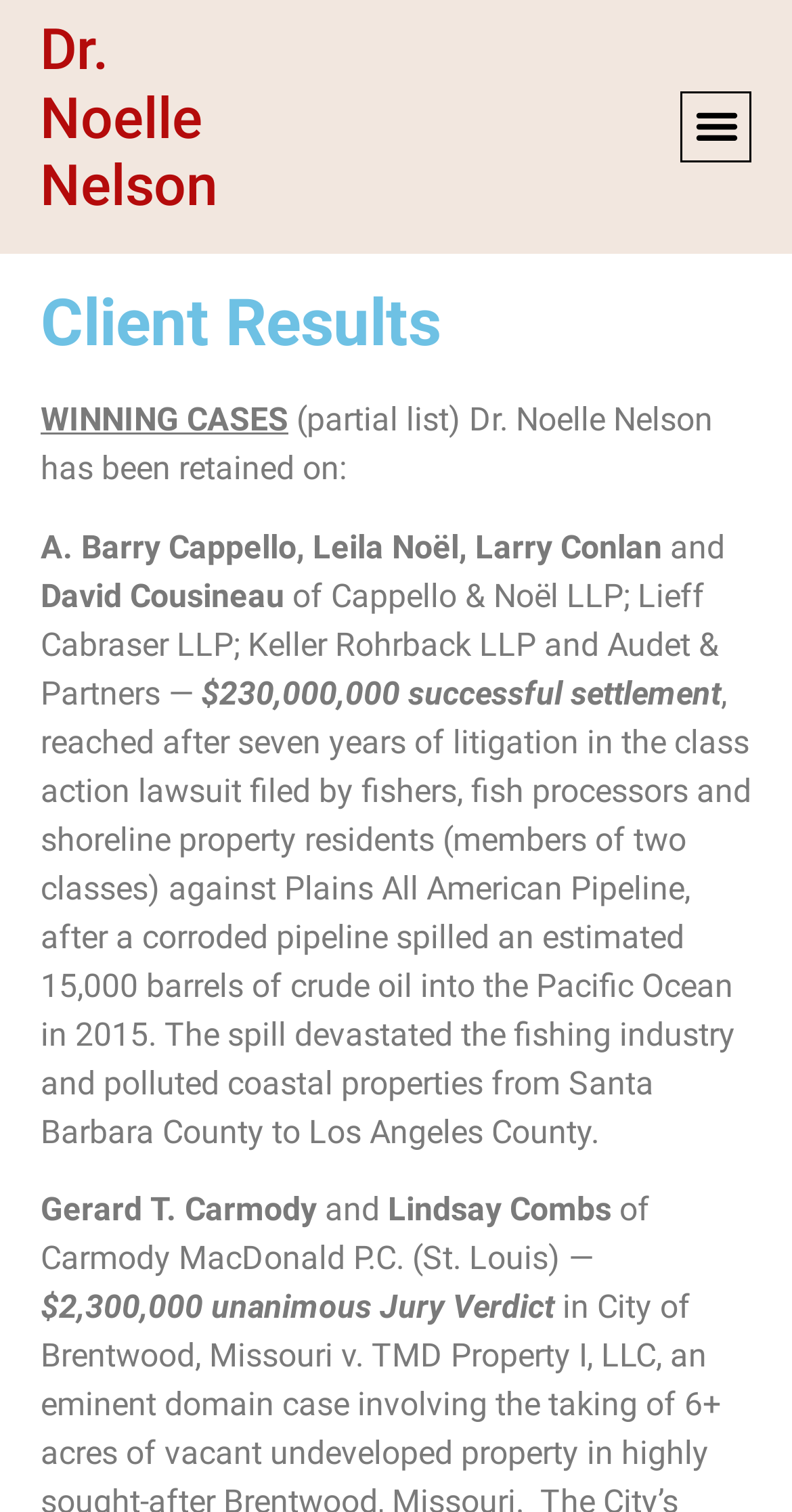How many lawyers are mentioned on the webpage?
Provide an in-depth and detailed answer to the question.

The webpage mentions several lawyers, including Dr. Noelle Nelson, A. Barry Cappello, Leila Noël, Larry Conlan, David Cousineau, Gerard T. Carmody, and Lindsay Combs, among others. There may be more lawyers mentioned, but at least 7 are explicitly listed.